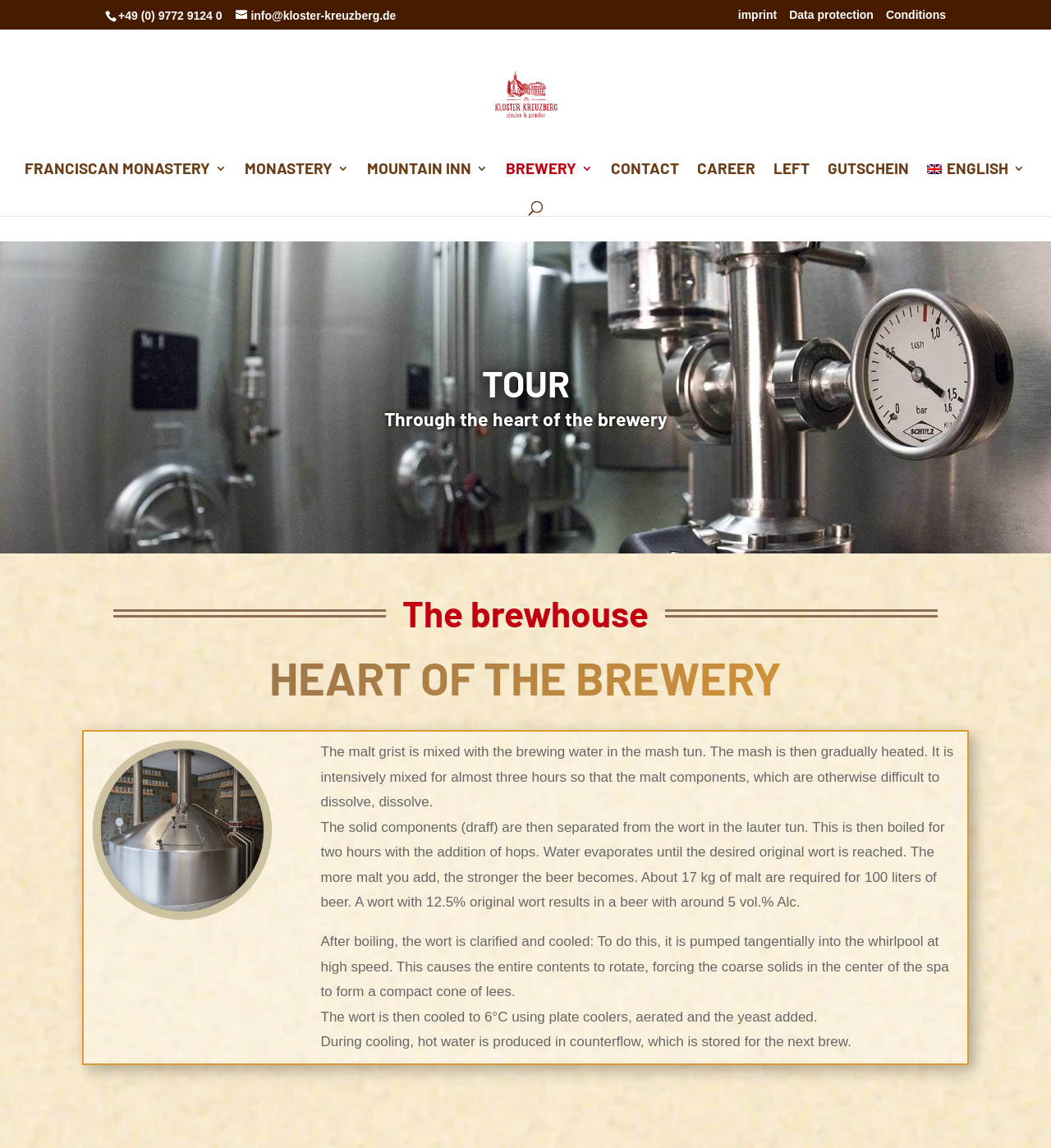Please pinpoint the bounding box coordinates for the region I should click to adhere to this instruction: "search for something".

[0.053, 0.025, 0.953, 0.026]